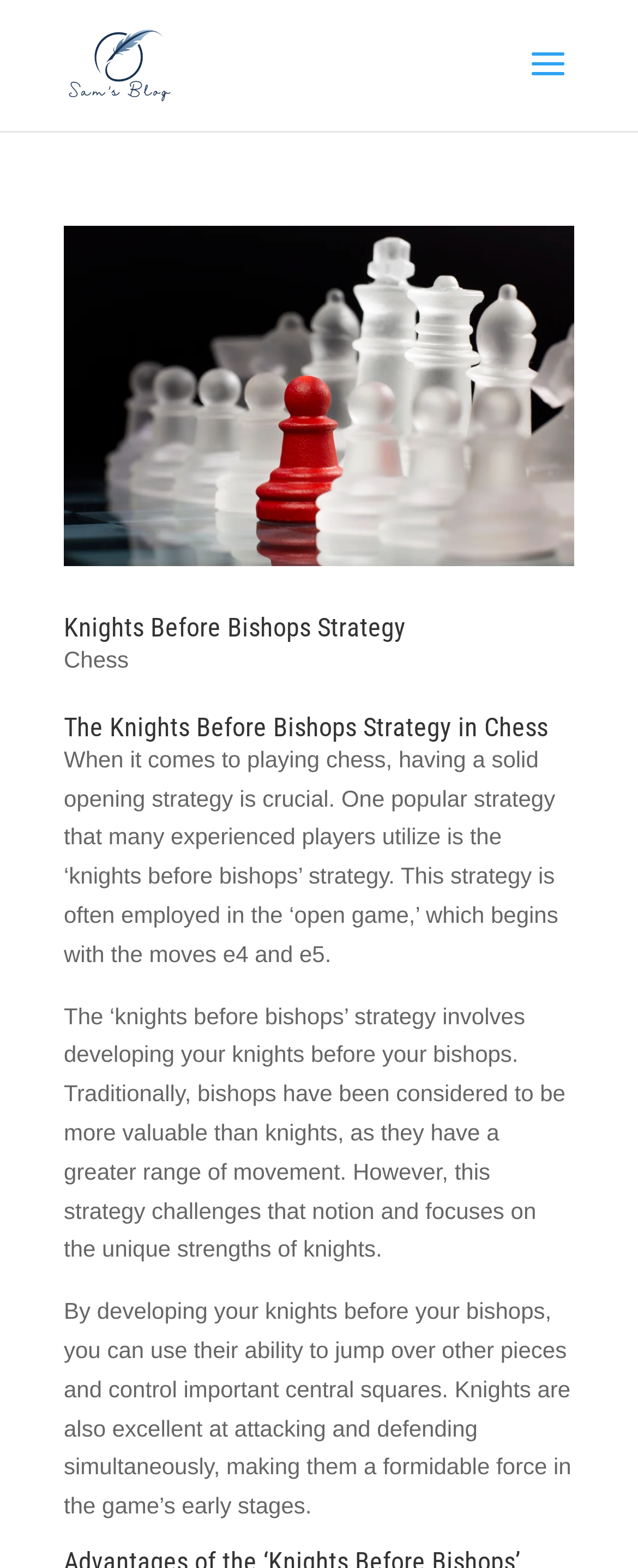What is the advantage of developing knights before bishops?
Kindly offer a detailed explanation using the data available in the image.

The advantage of developing knights before bishops can be found by reading the static text elements on the webpage. The text mentions that knights can 'jump over other pieces and control important central squares', indicating that this is one of the advantages of developing knights before bishops.